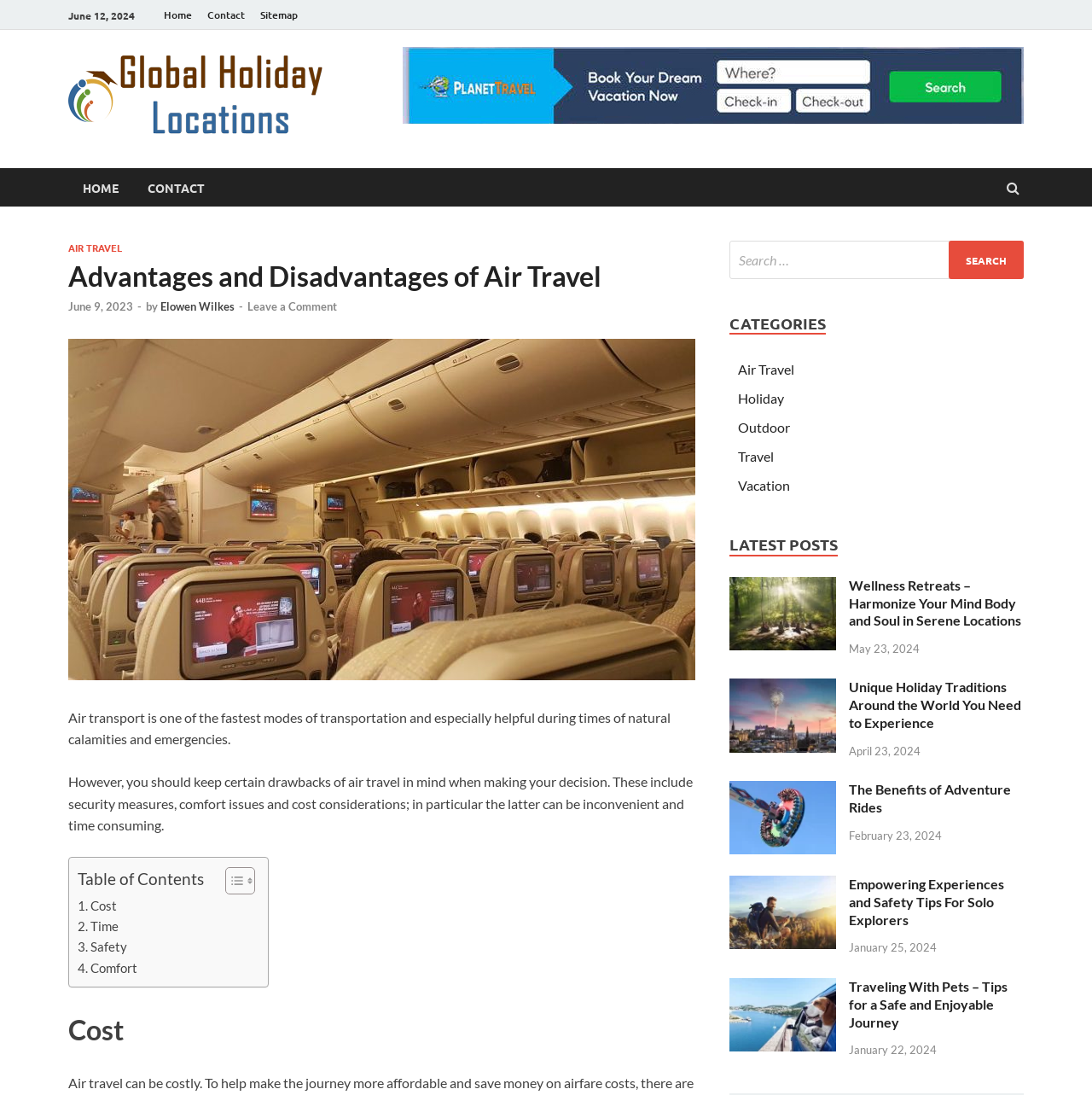Locate the bounding box coordinates of the element that needs to be clicked to carry out the instruction: "Search for something". The coordinates should be given as four float numbers ranging from 0 to 1, i.e., [left, top, right, bottom].

[0.668, 0.22, 0.938, 0.255]